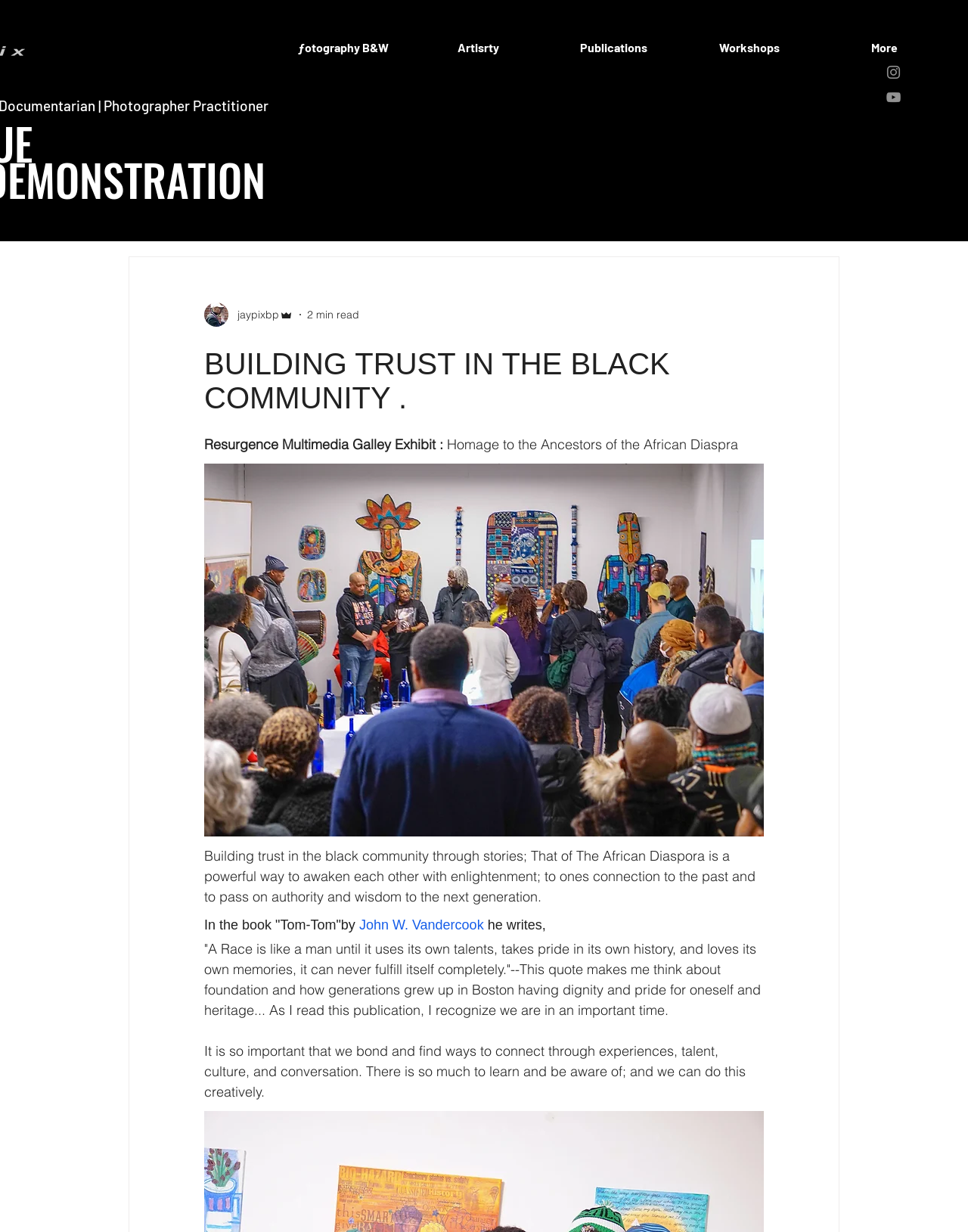Give the bounding box coordinates for the element described as: "ƒotography B&W".

[0.284, 0.026, 0.424, 0.052]